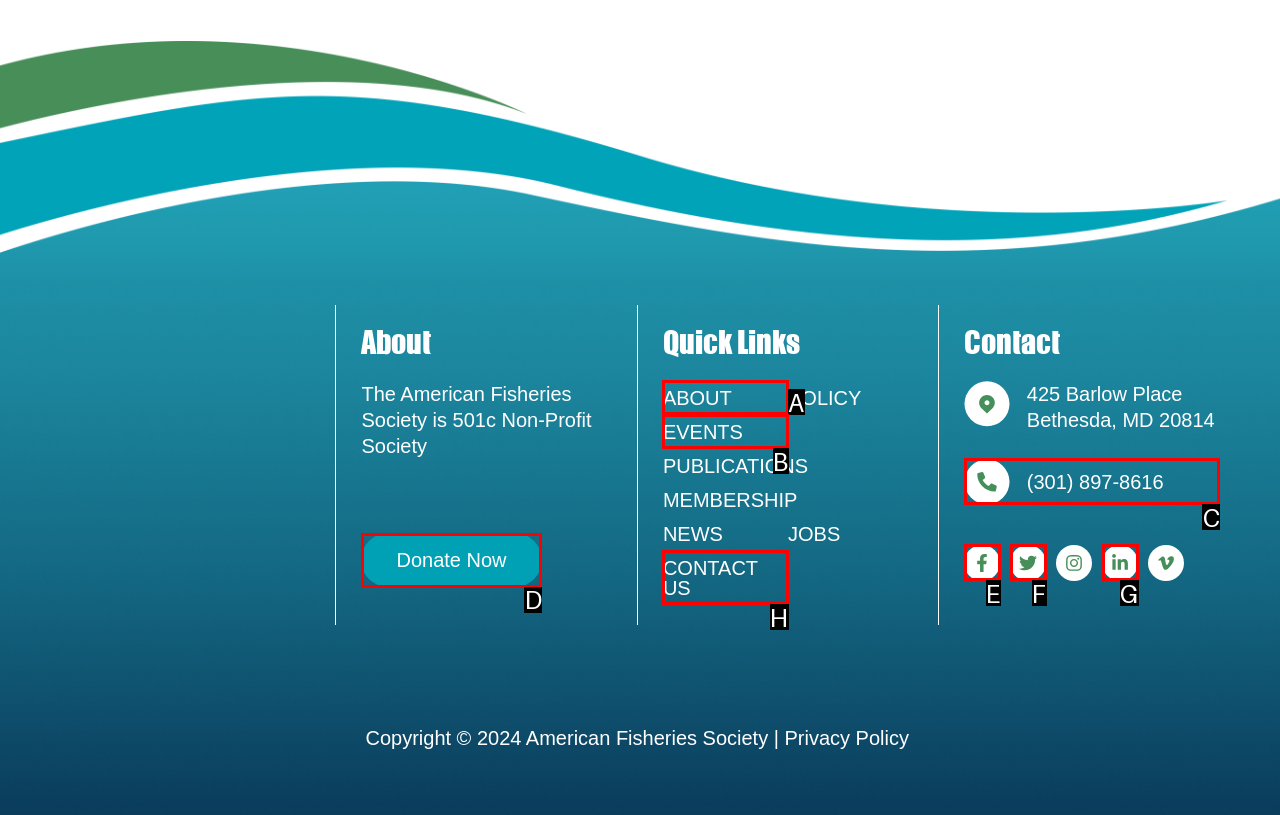Which lettered option matches the following description: Donate Now
Provide the letter of the matching option directly.

D